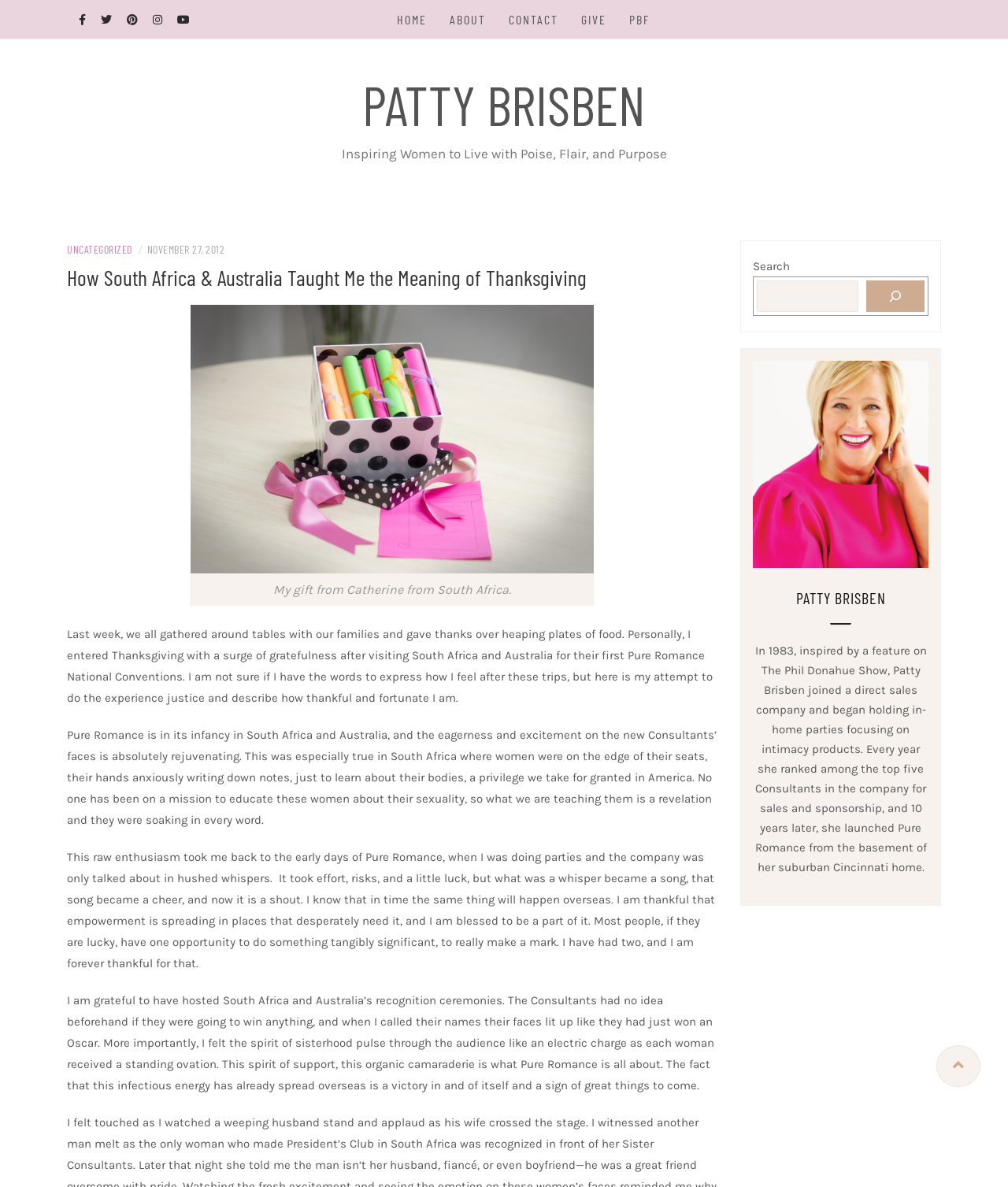Highlight the bounding box coordinates of the element that should be clicked to carry out the following instruction: "View all posts". The coordinates must be given as four float numbers ranging from 0 to 1, i.e., [left, top, right, bottom].

None